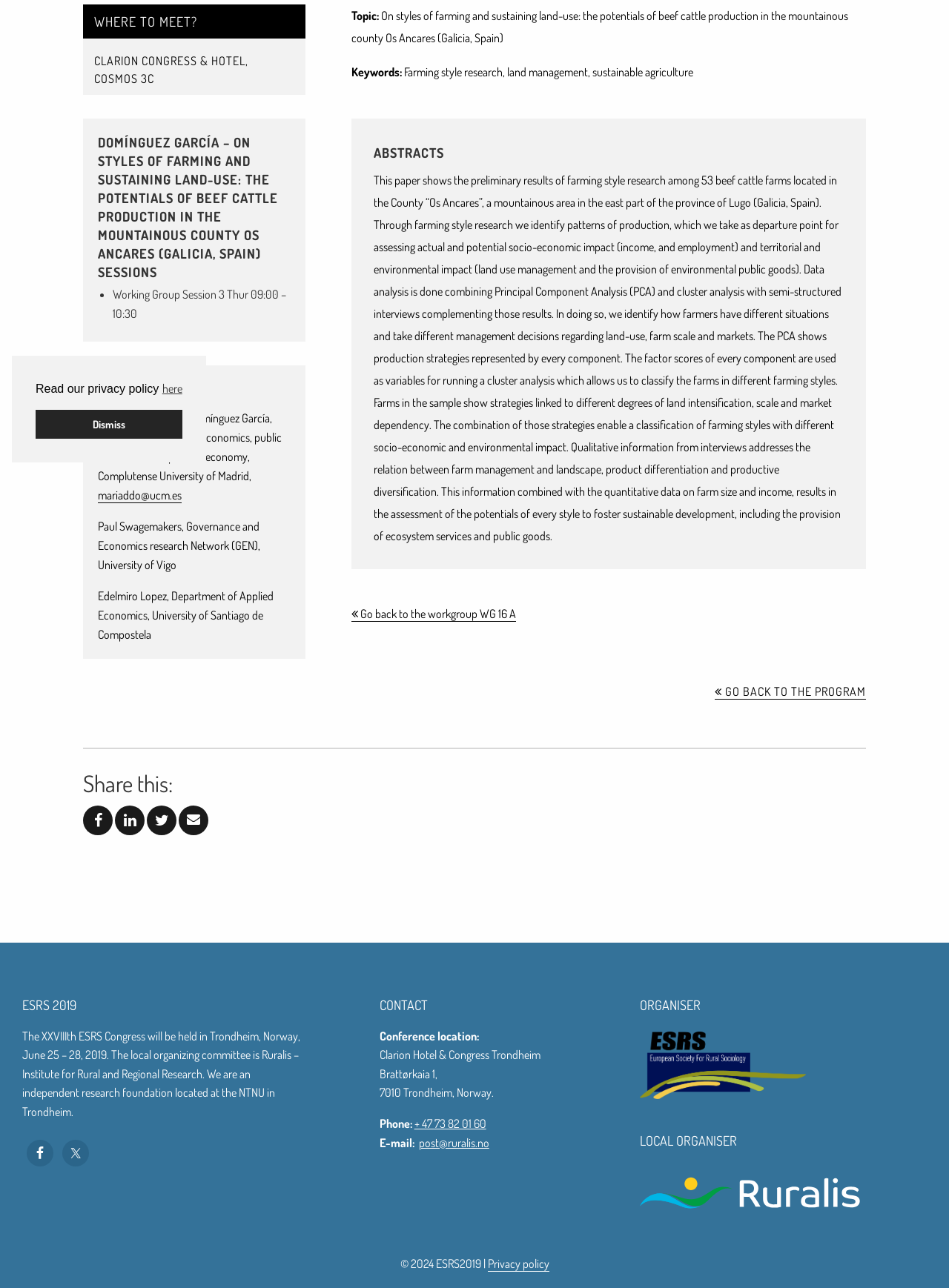Bounding box coordinates are specified in the format (top-left x, top-left y, bottom-right x, bottom-right y). All values are floating point numbers bounded between 0 and 1. Please provide the bounding box coordinate of the region this sentence describes: Privacy policy

[0.514, 0.975, 0.579, 0.988]